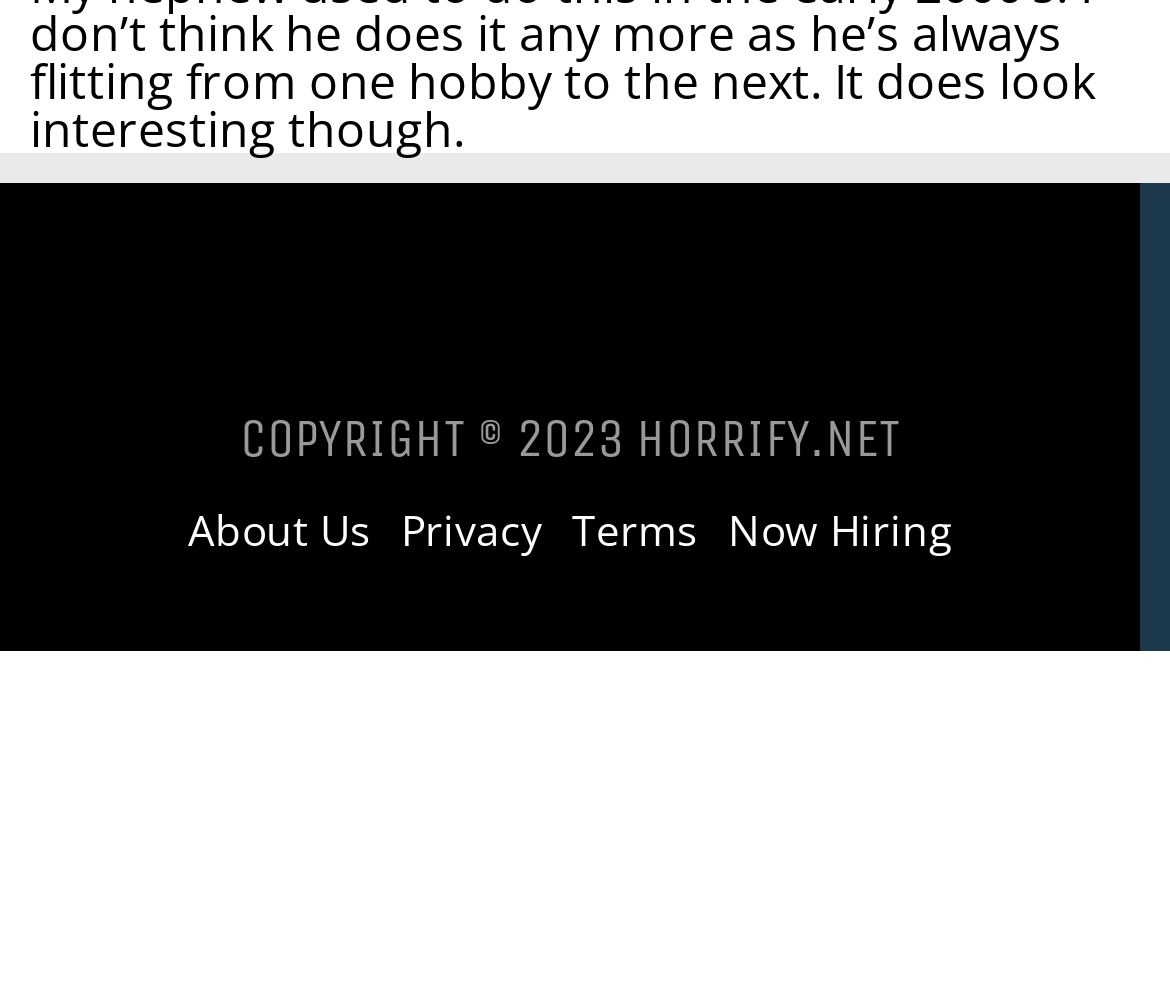Identify the coordinates of the bounding box for the element described below: "Privacy". Return the coordinates as four float numbers between 0 and 1: [left, top, right, bottom].

[0.342, 0.512, 0.463, 0.554]